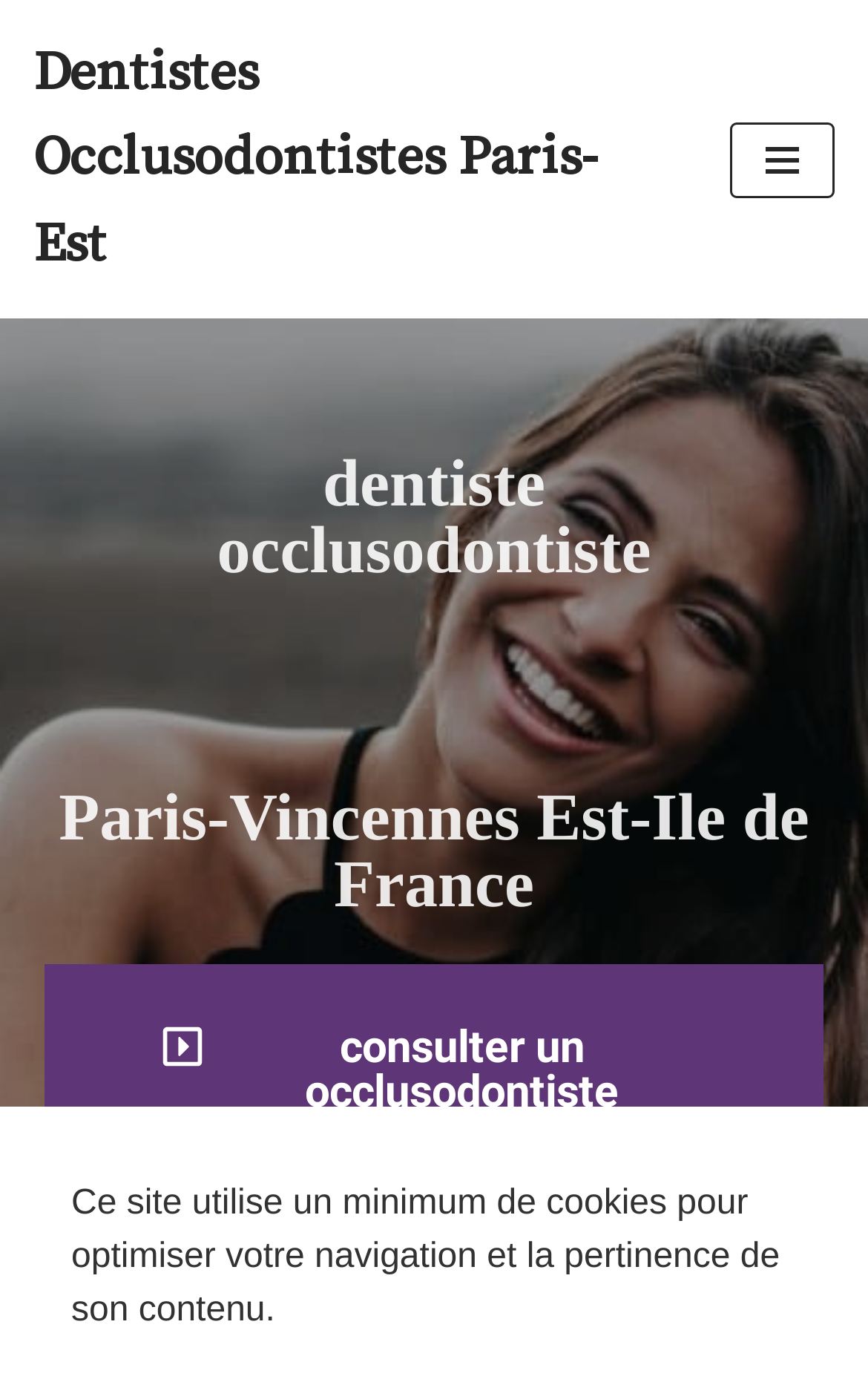Where is the dentist located?
Look at the screenshot and respond with a single word or phrase.

Paris-Vincennes Est-Ile de France